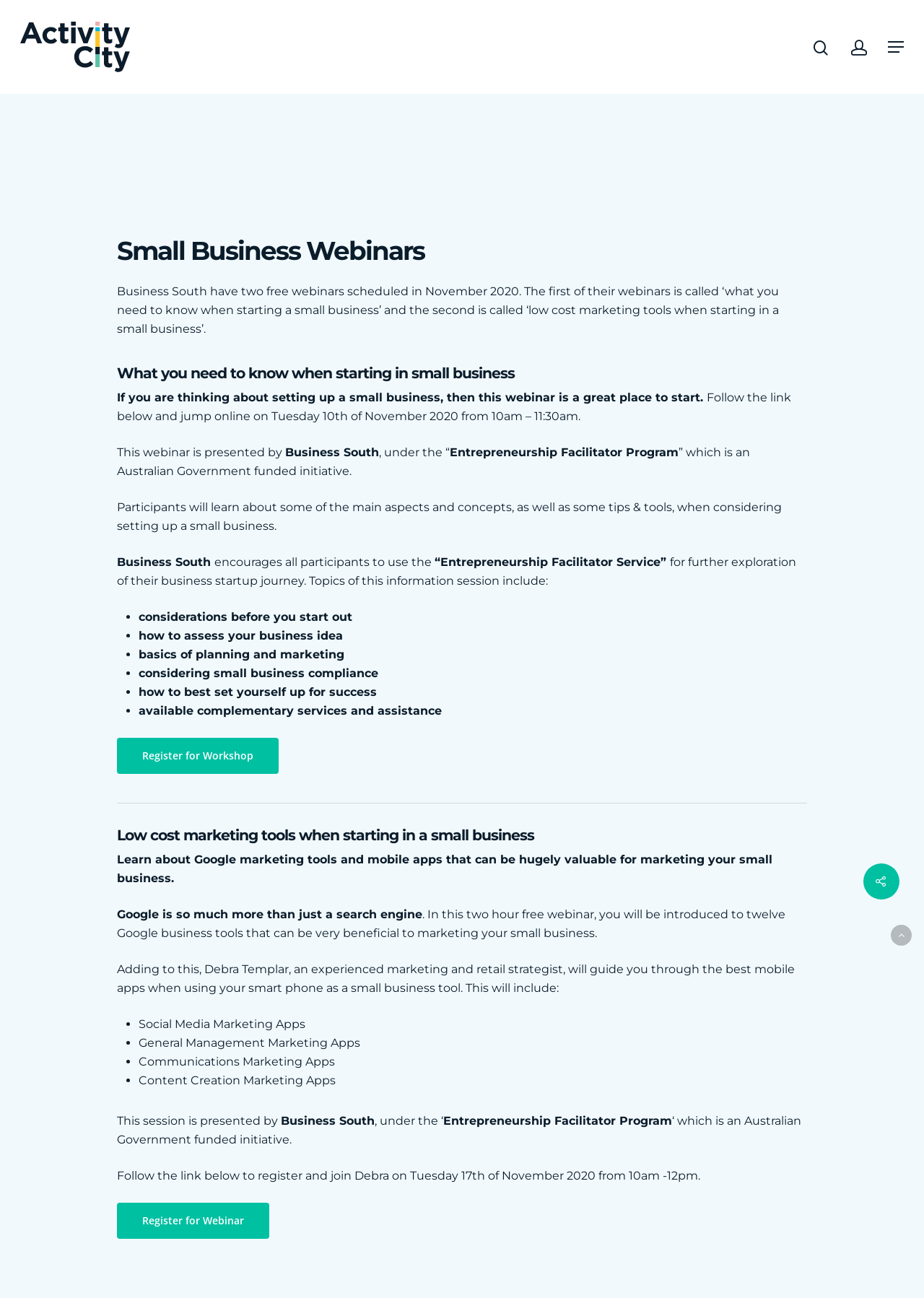Can you determine the bounding box coordinates of the area that needs to be clicked to fulfill the following instruction: "Navigate to the About page"?

[0.793, 0.251, 0.84, 0.265]